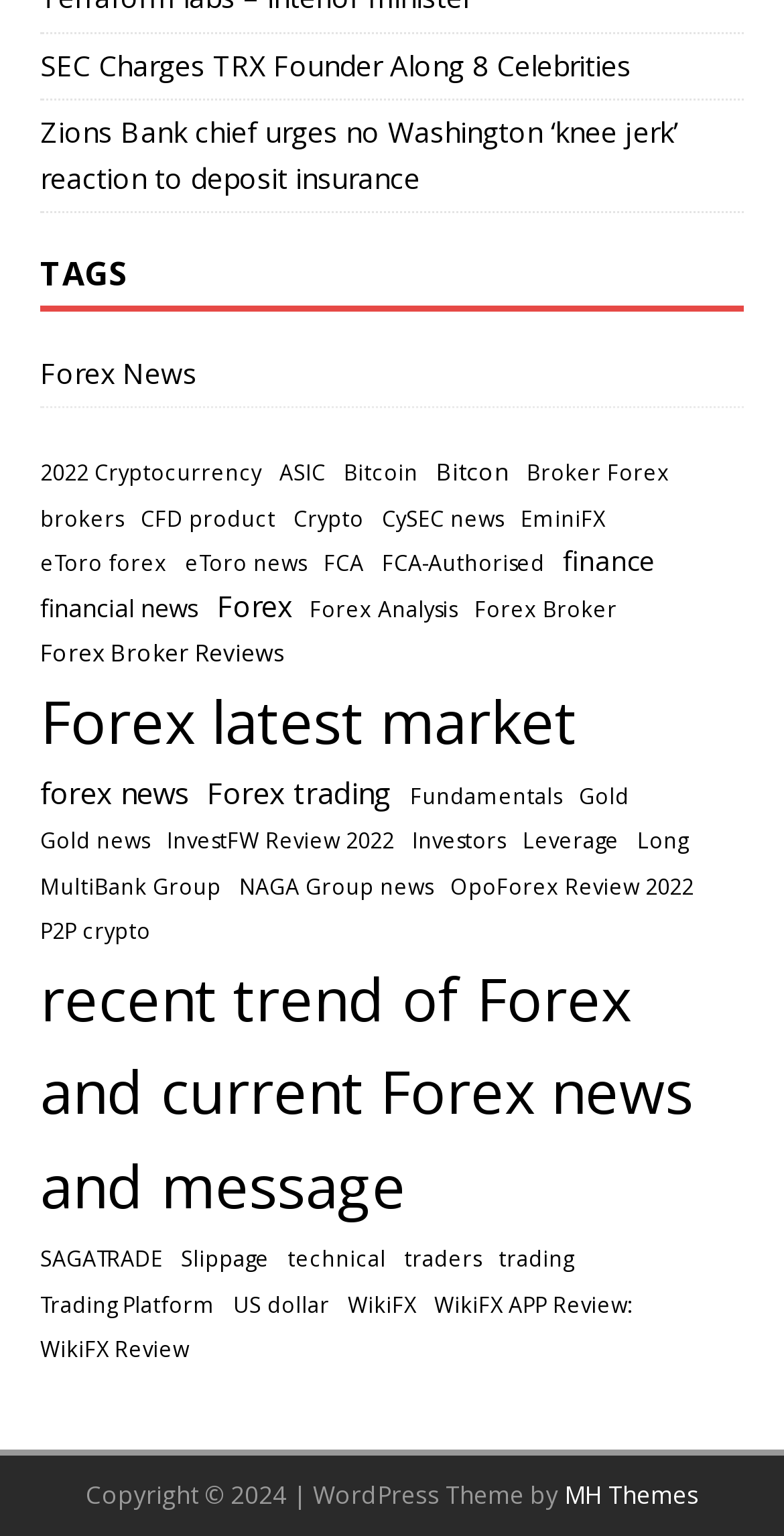What is the name of the theme used by this WordPress website?
Based on the image, respond with a single word or phrase.

MH Themes